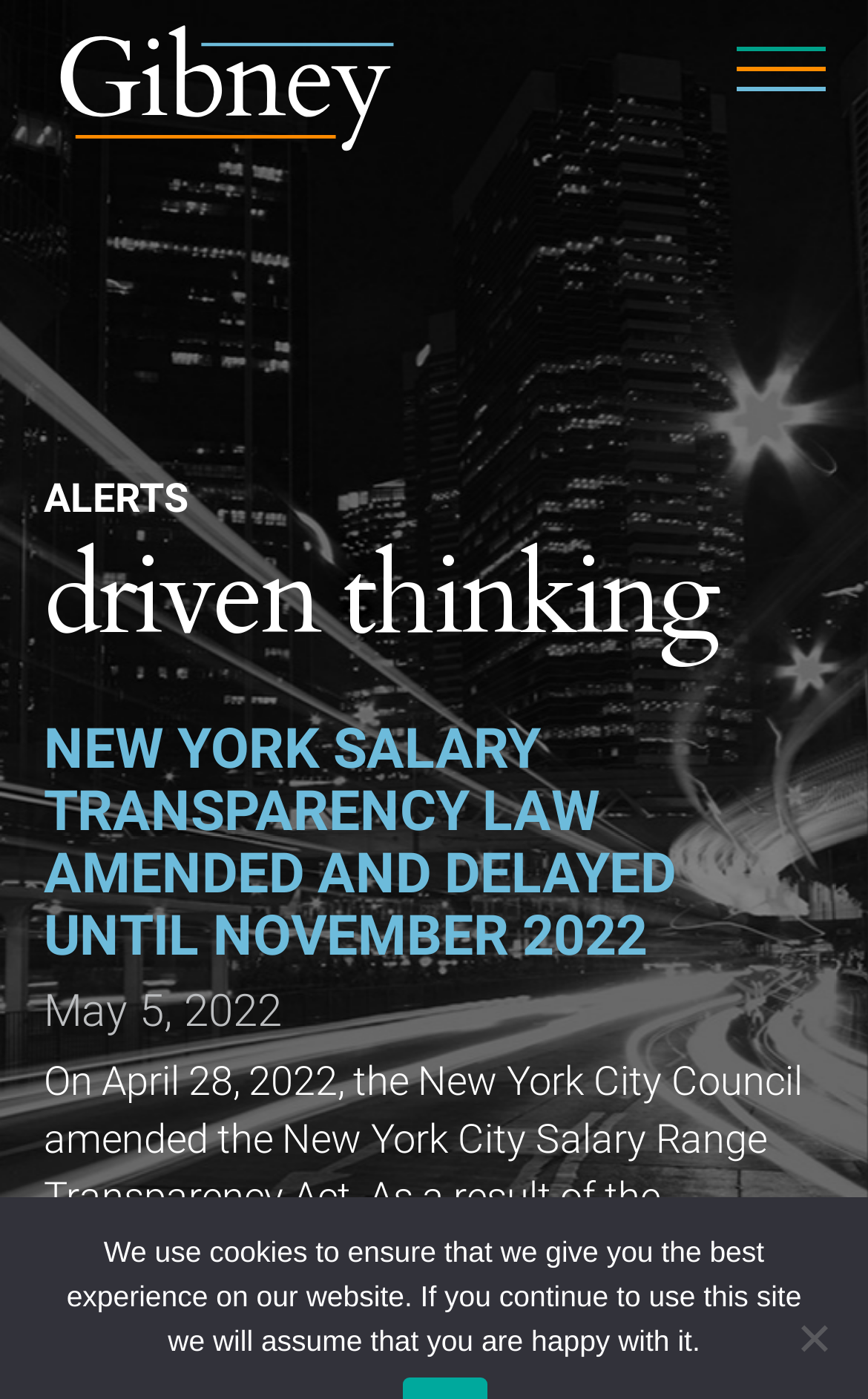Analyze the image and give a detailed response to the question:
What is the original effective date of the New York City Salary Range Transparency Act?

I found the answer by reading the text that describes the amendment to the New York City Salary Range Transparency Act, which states that the effective date will be moved from May 15, 2022 to November 1, 2022.